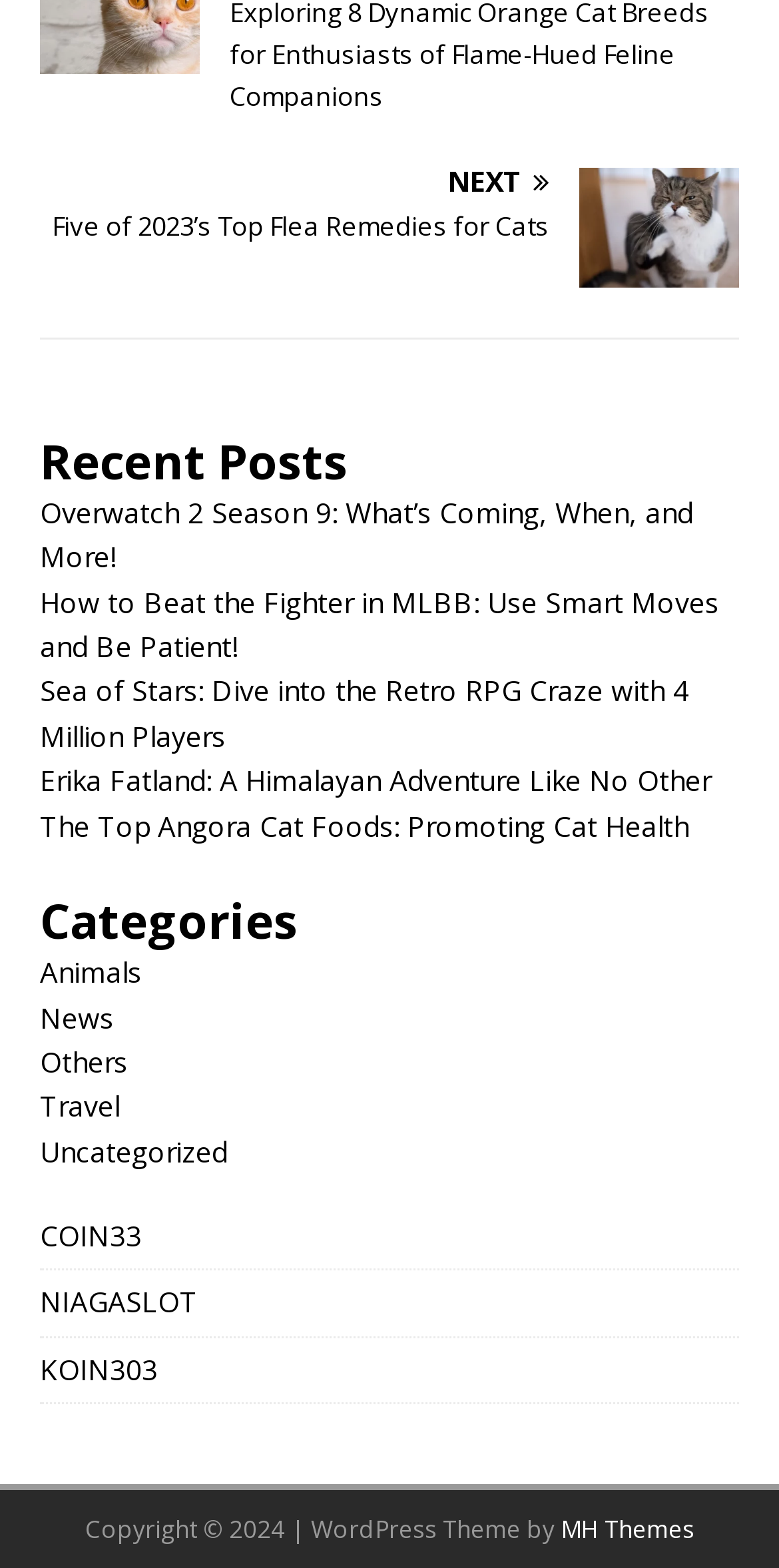Please locate the clickable area by providing the bounding box coordinates to follow this instruction: "Contact Us".

None